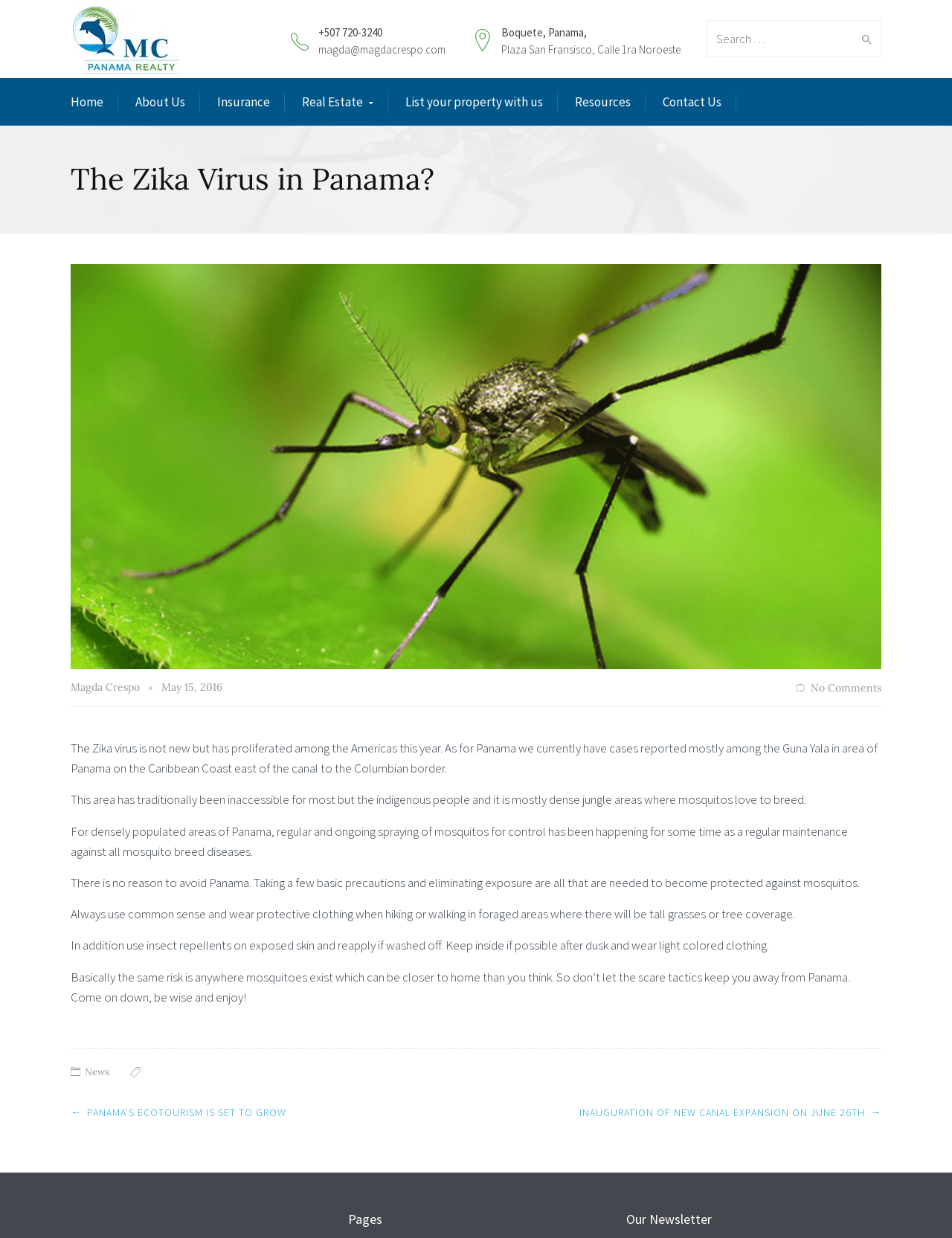What is the date of the article?
Carefully examine the image and provide a detailed answer to the question.

The date of the article is mentioned in the time element as 'May 15, 2016'. This is the date when the article was published.